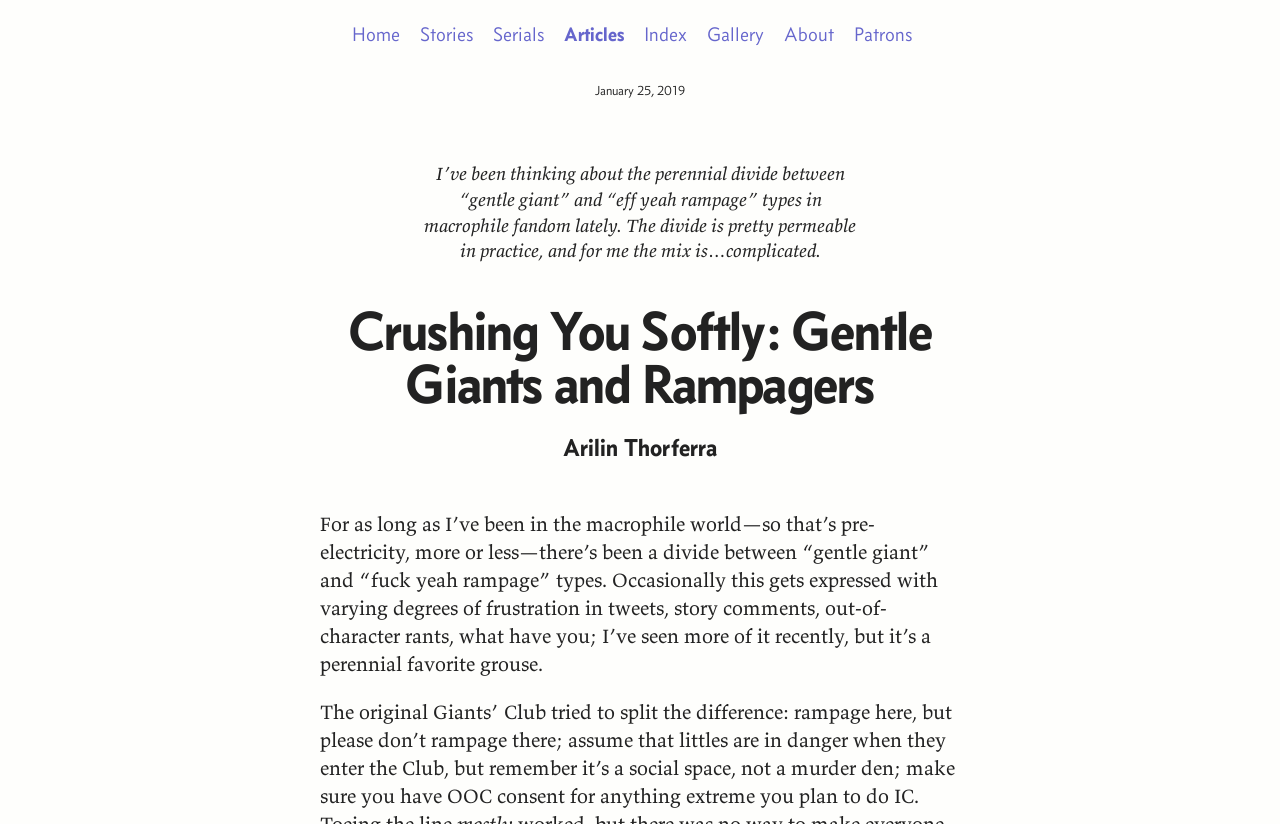Who is the author of the article?
Give a single word or phrase answer based on the content of the image.

Arilin Thorferra